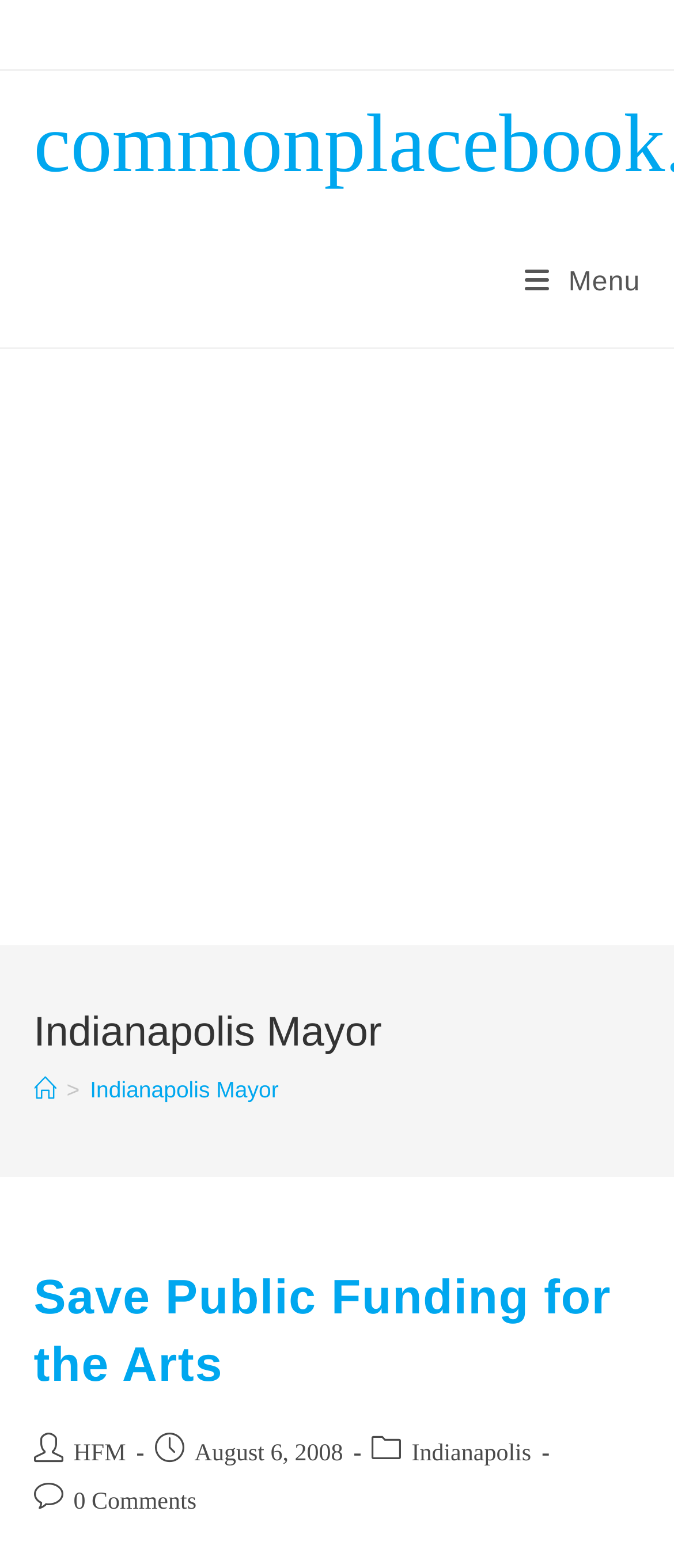What is the title of the article?
Please provide a full and detailed response to the question.

The webpage has a heading that reads 'Save Public Funding for the Arts', which is also a link. This is likely the title of the article or post being discussed on the webpage.